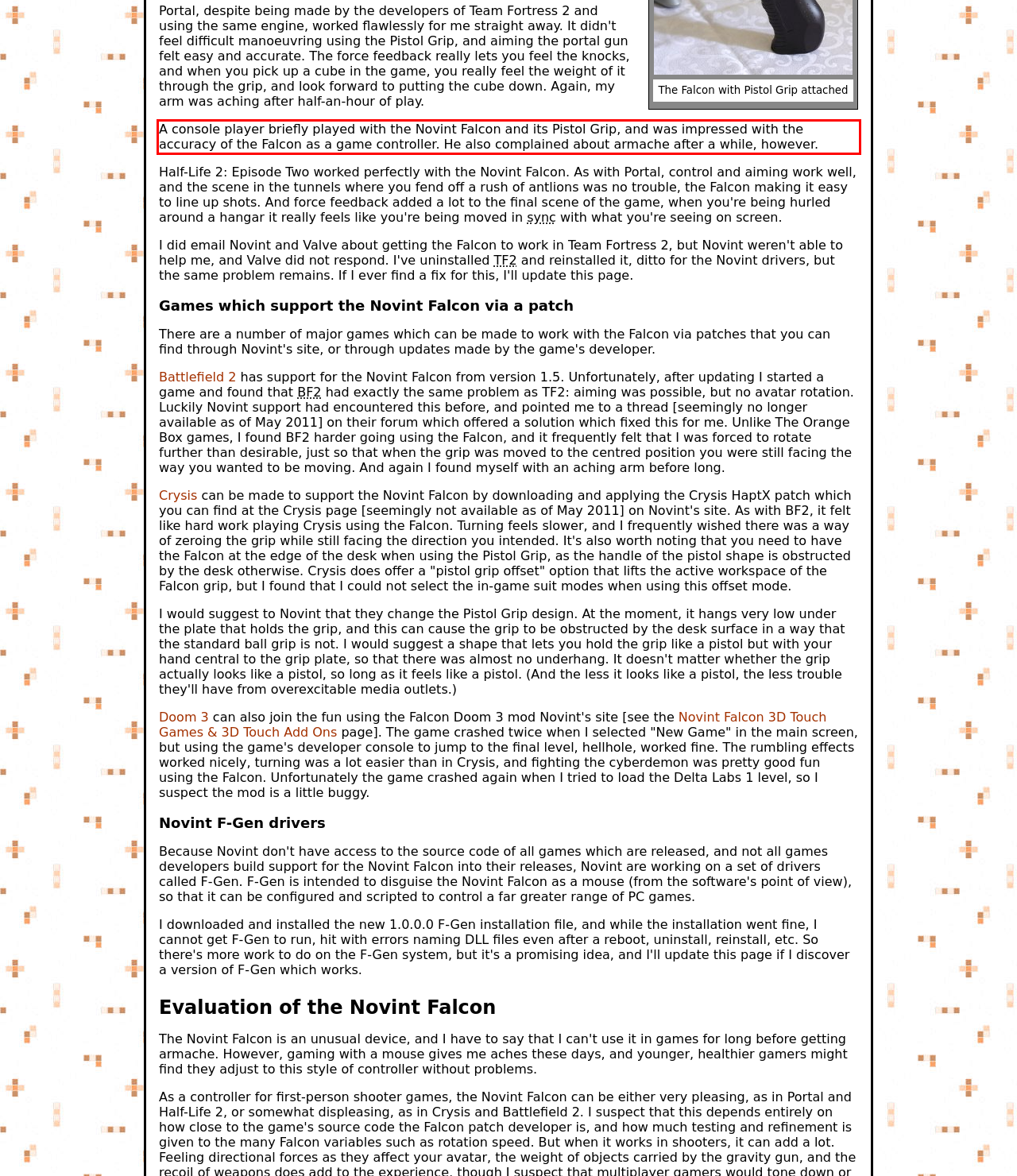You are provided with a screenshot of a webpage featuring a red rectangle bounding box. Extract the text content within this red bounding box using OCR.

A console player briefly played with the Novint Falcon and its Pistol Grip, and was impressed with the accuracy of the Falcon as a game controller. He also complained about armache after a while, however.